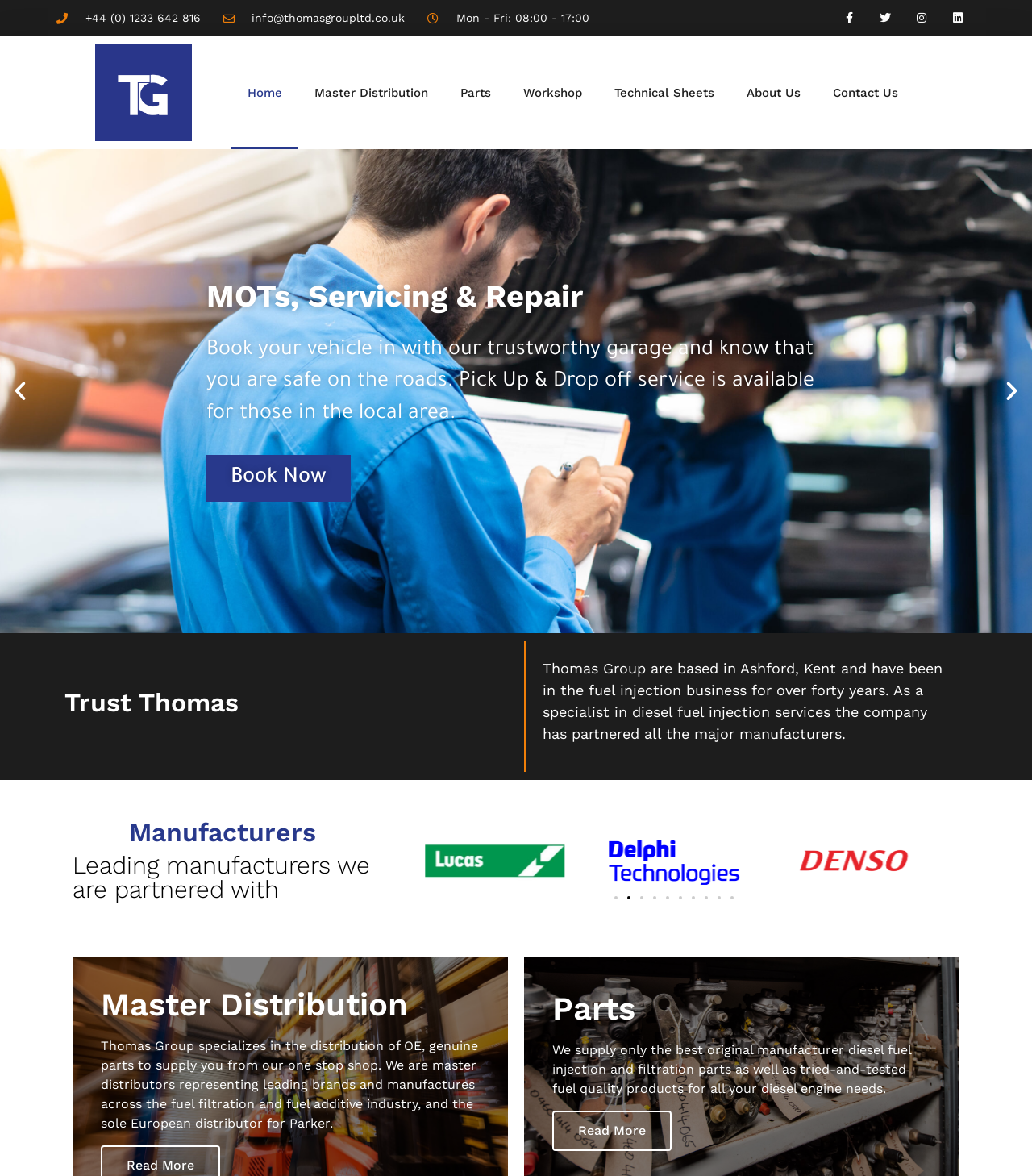Pinpoint the bounding box coordinates for the area that should be clicked to perform the following instruction: "Contact us for Fuel Additive Specialists".

[0.2, 0.387, 0.347, 0.426]